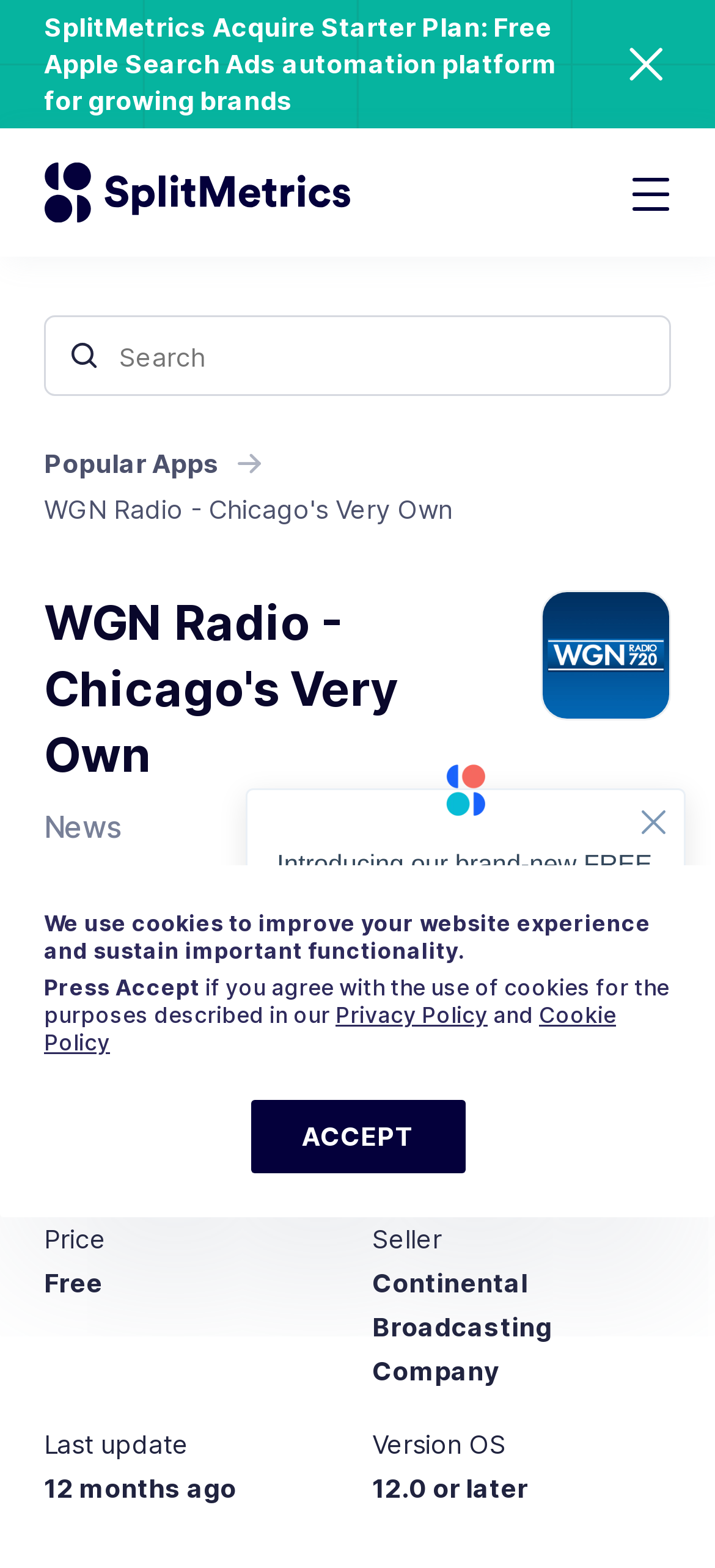Provide a single word or phrase to answer the given question: 
What is the current version of WGN Radio - Chicago's Very Own iOS App?

3.2.0